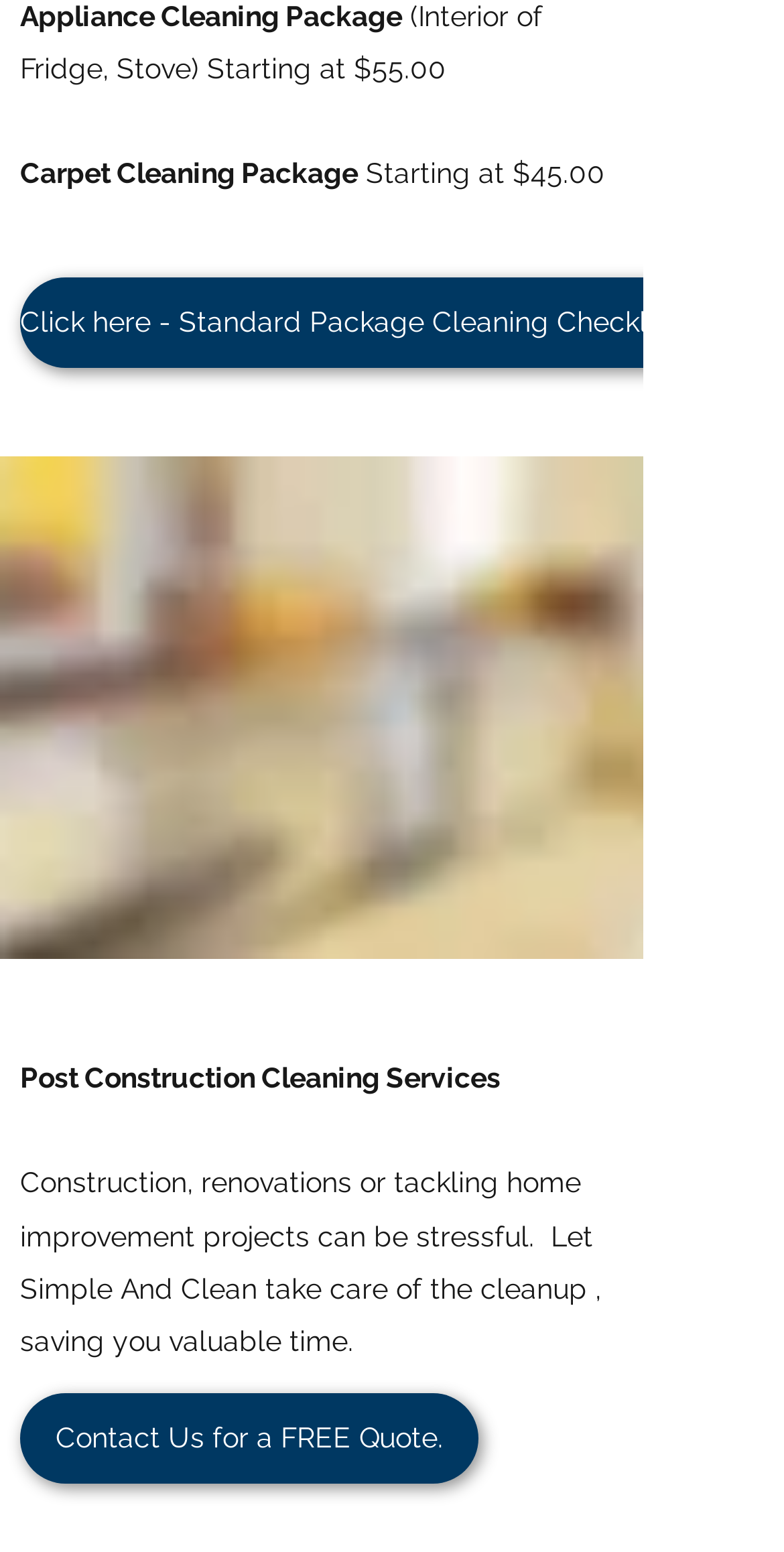Use a single word or phrase to answer the question: 
What is the call-to-action for post construction cleaning services?

Contact Us for a FREE Quote